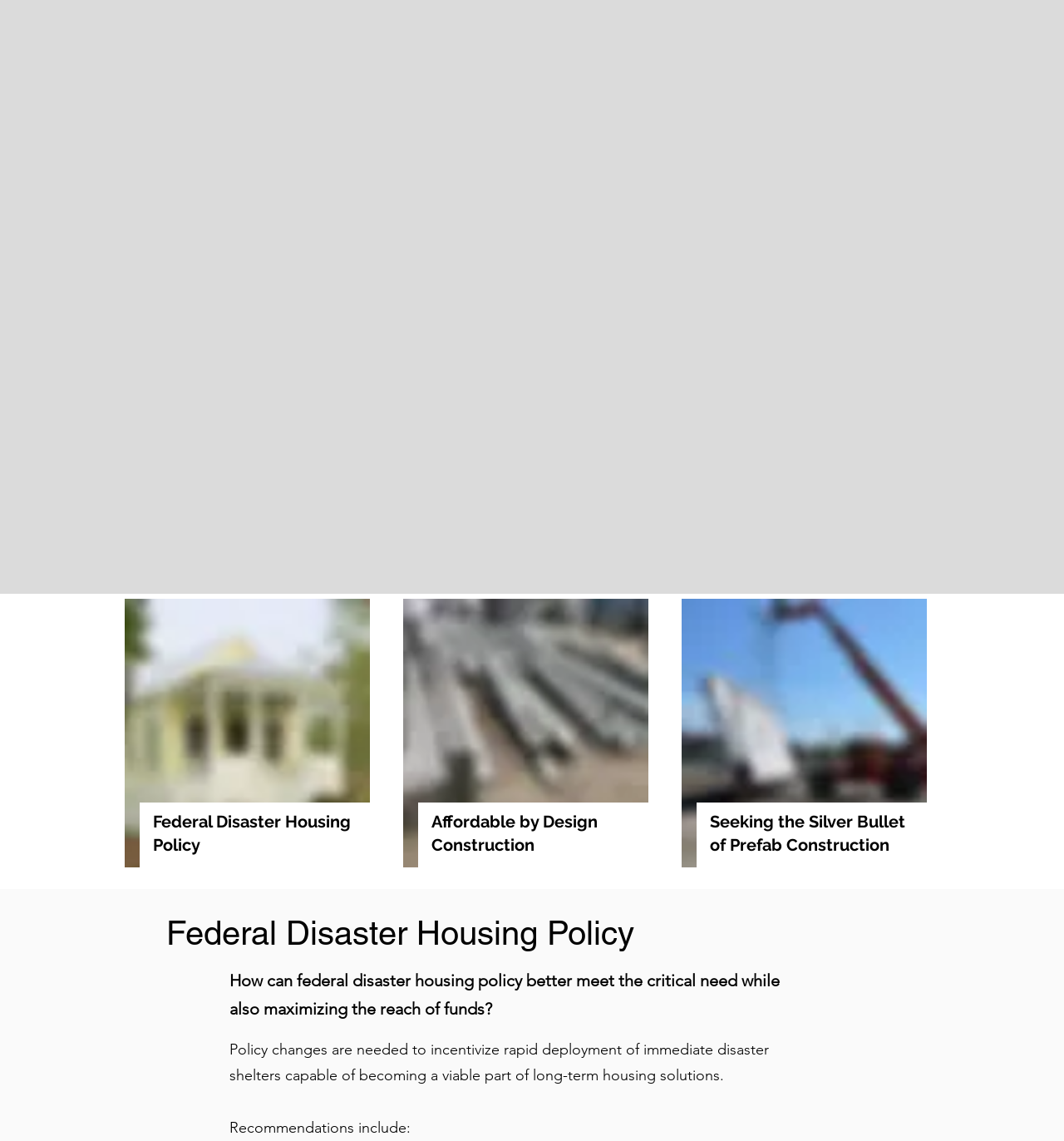How many paragraphs of text are present?
Using the image provided, answer with just one word or phrase.

3